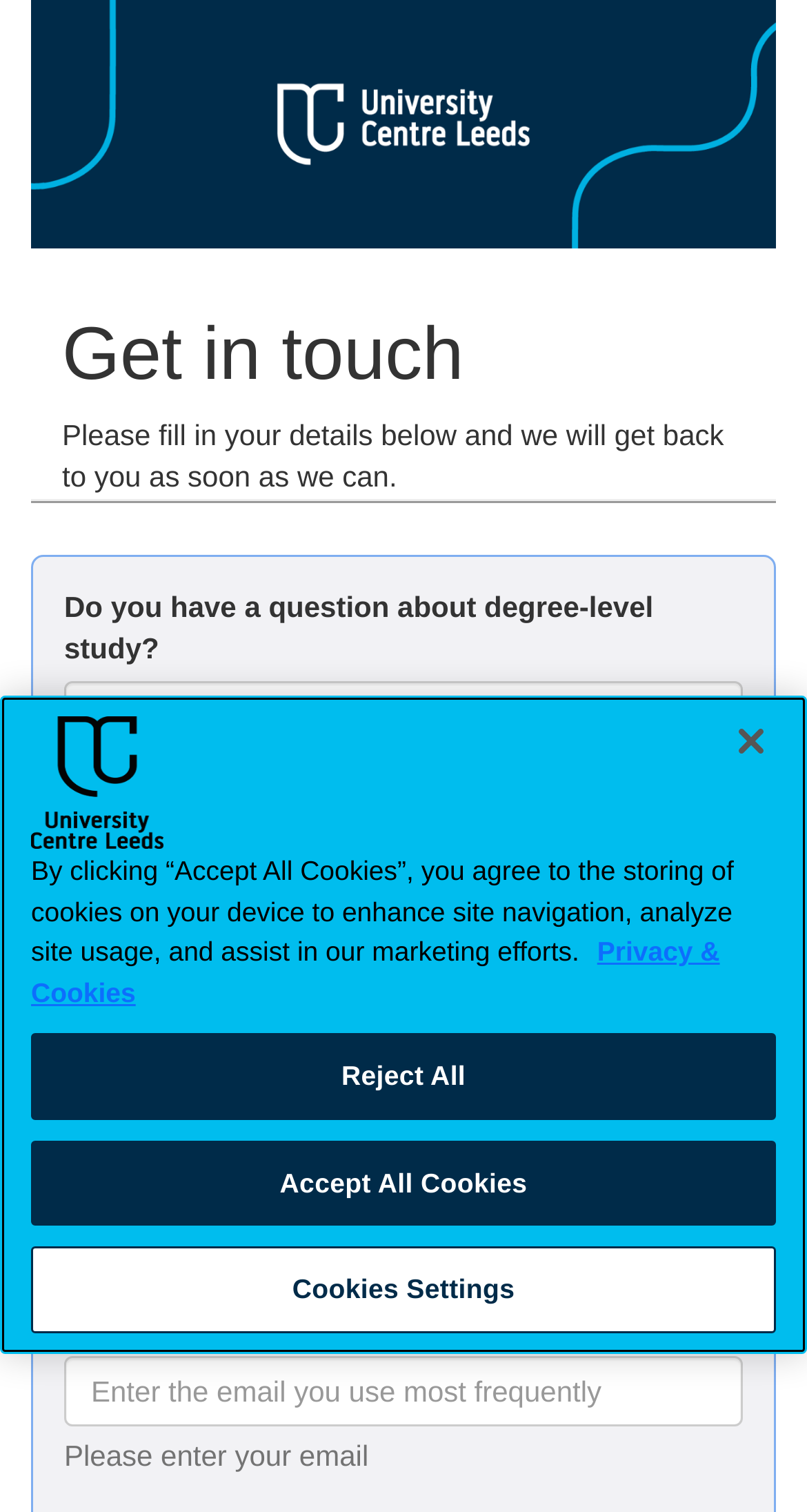Generate a comprehensive caption for the webpage you are viewing.

The webpage is an enquiry form for UCLeeds, with a clear and organized layout. At the top, there is a heading "Get in touch" followed by a brief instruction "Please fill in your details below and we will get back to you as soon as we can." 

Below the instruction, there is a horizontal separator line. Then, there is a question "Do you have a question about degree-level study?" with a combobox to select an option. 

The main enquiry form is divided into several sections, each with a label and a corresponding input field. The sections are arranged vertically, with the first name, surname, and email fields requiring input. Each field has a brief description or instruction below it. 

At the bottom of the page, there is a cookie banner with a region labeled "Cookie banner". Within this region, there is an alert dialog with a privacy notice, providing information about the use of cookies on the site. The dialog includes links to more information and buttons to accept or reject cookies. The company logo is displayed at the top left of the cookie banner, and a close button is located at the top right.